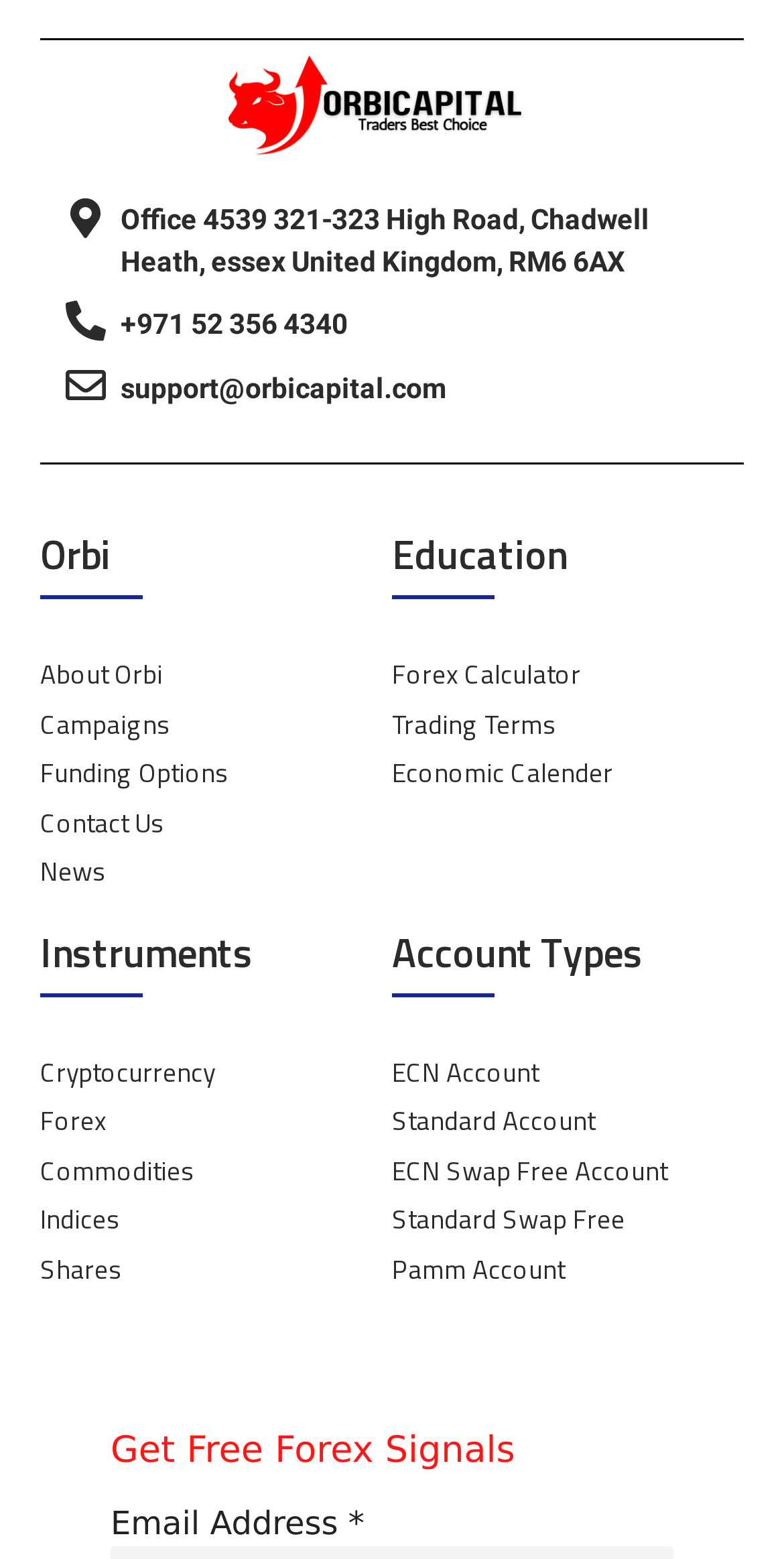What is the email address of Orbi?
Give a one-word or short-phrase answer derived from the screenshot.

support@orbicapital.com